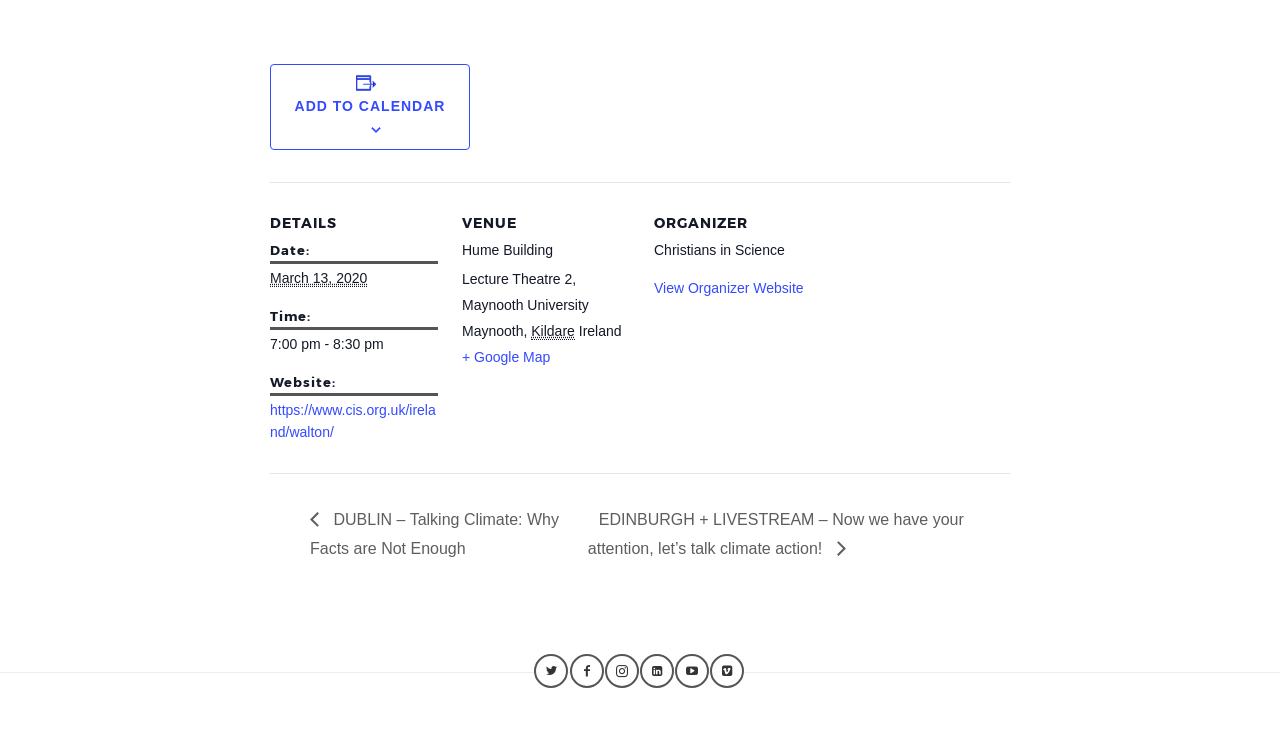Locate the bounding box coordinates of the UI element described by: "August 2020". Provide the coordinates as four float numbers between 0 and 1, formatted as [left, top, right, bottom].

None